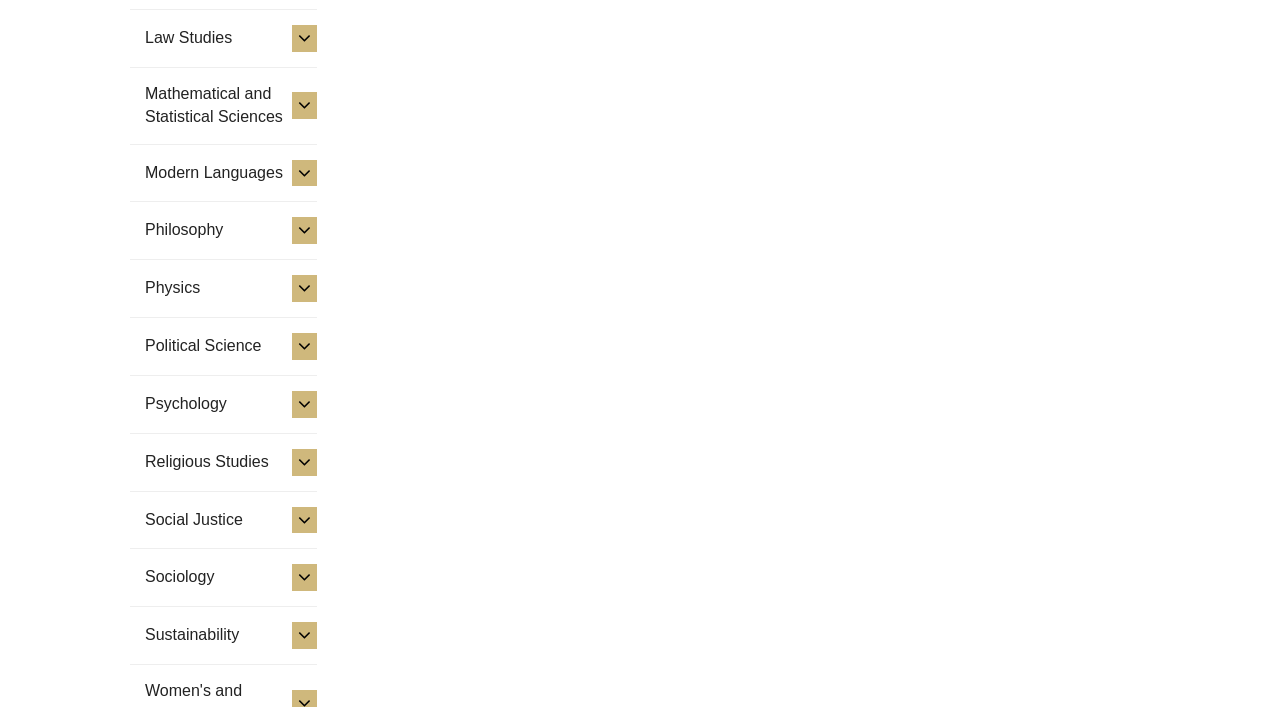Identify the bounding box coordinates for the region to click in order to carry out this instruction: "Learn about Physics". Provide the coordinates using four float numbers between 0 and 1, formatted as [left, top, right, bottom].

[0.113, 0.392, 0.156, 0.424]